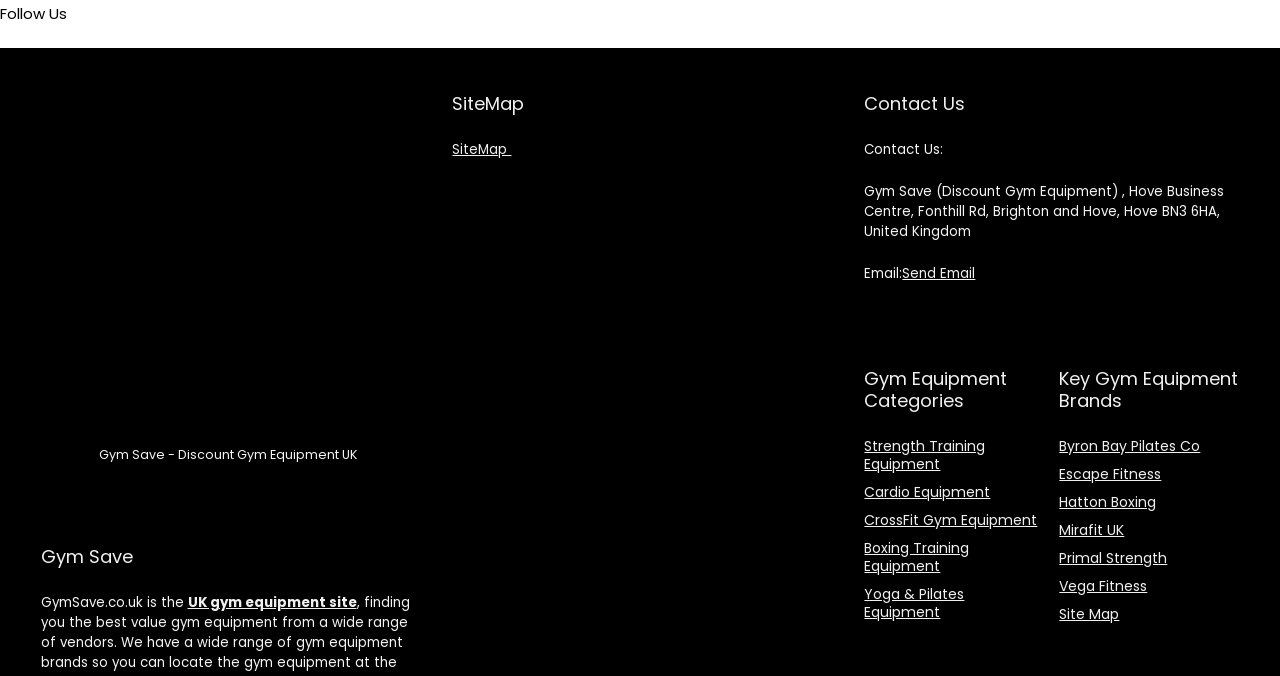Could you please study the image and provide a detailed answer to the question:
Is there a contact email provided?

A contact email can be found by looking at the link element with the text 'Send Email' which is located near the StaticText element with the text 'Email:'.